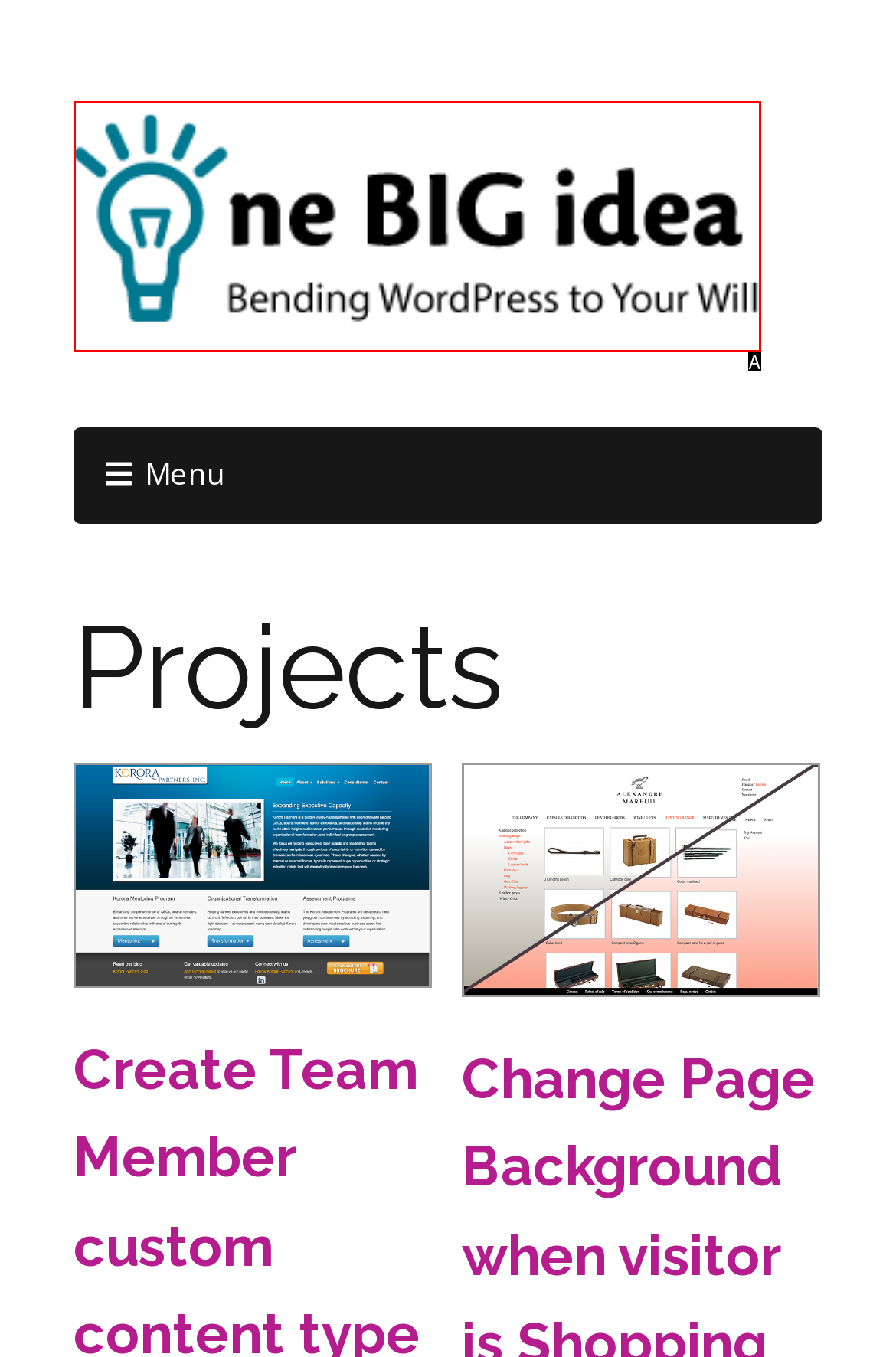Choose the option that matches the following description: parent_node: One Big Idea
Answer with the letter of the correct option.

A